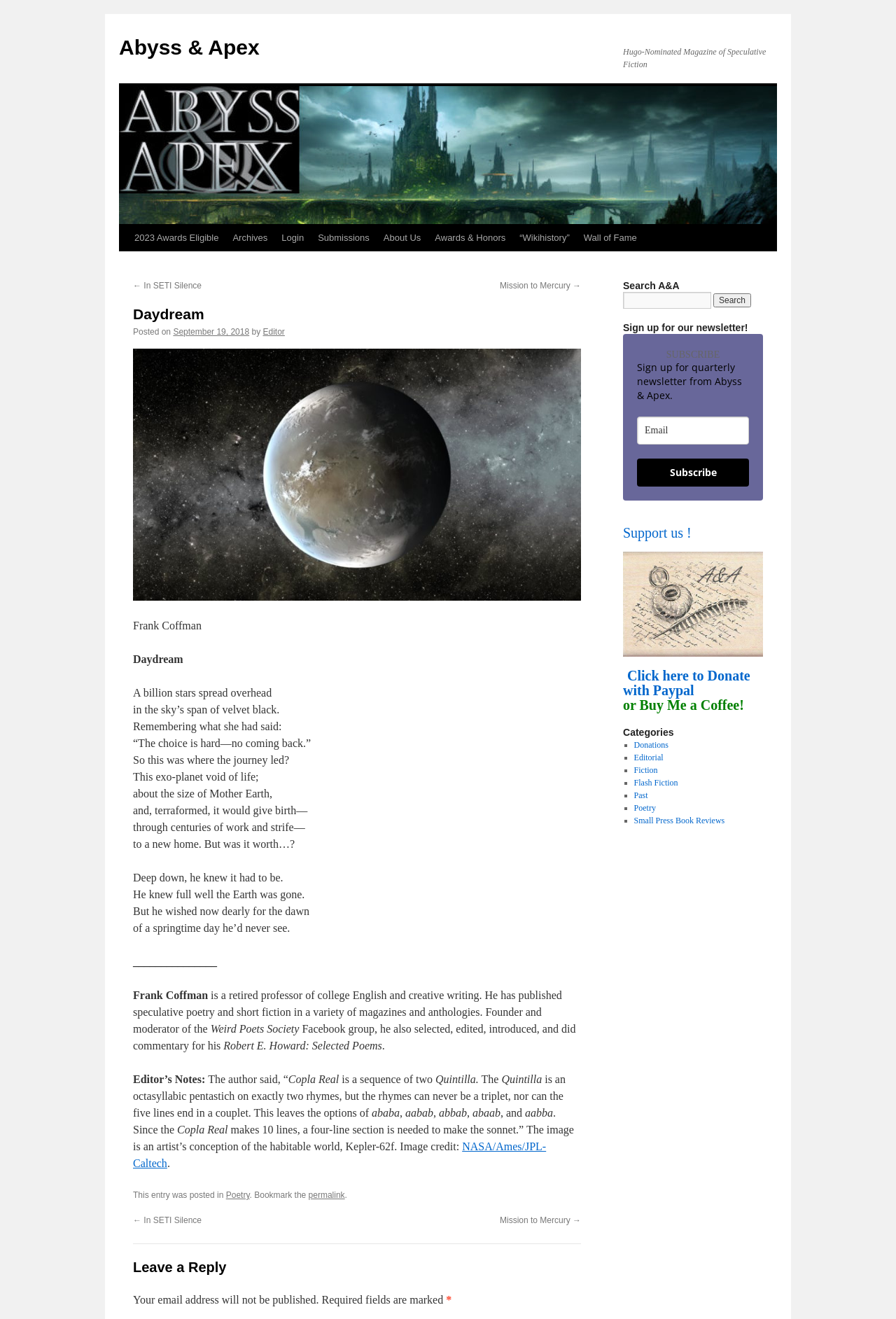What is the name of the Facebook group founded by Frank Coffman?
Refer to the image and provide a thorough answer to the question.

The name of the Facebook group can be found by reading the text below the poem, where it says 'Founder and moderator of the Weird Poets Society Facebook group'.